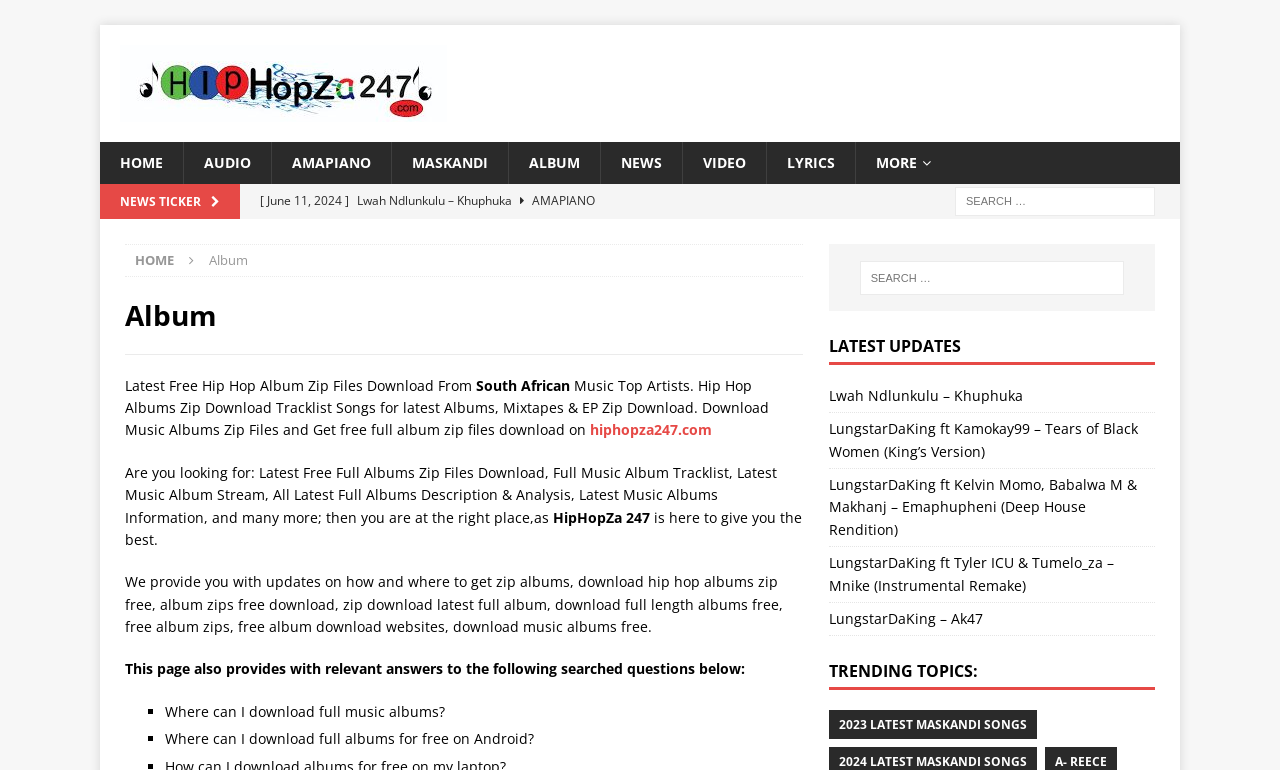What type of music is featured on this website?
Can you provide a detailed and comprehensive answer to the question?

The website's description mentions 'Hip Hop Albums Zip Download Tracklist Songs for latest Maskandi Albums', indicating that the website is focused on Hip Hop music.